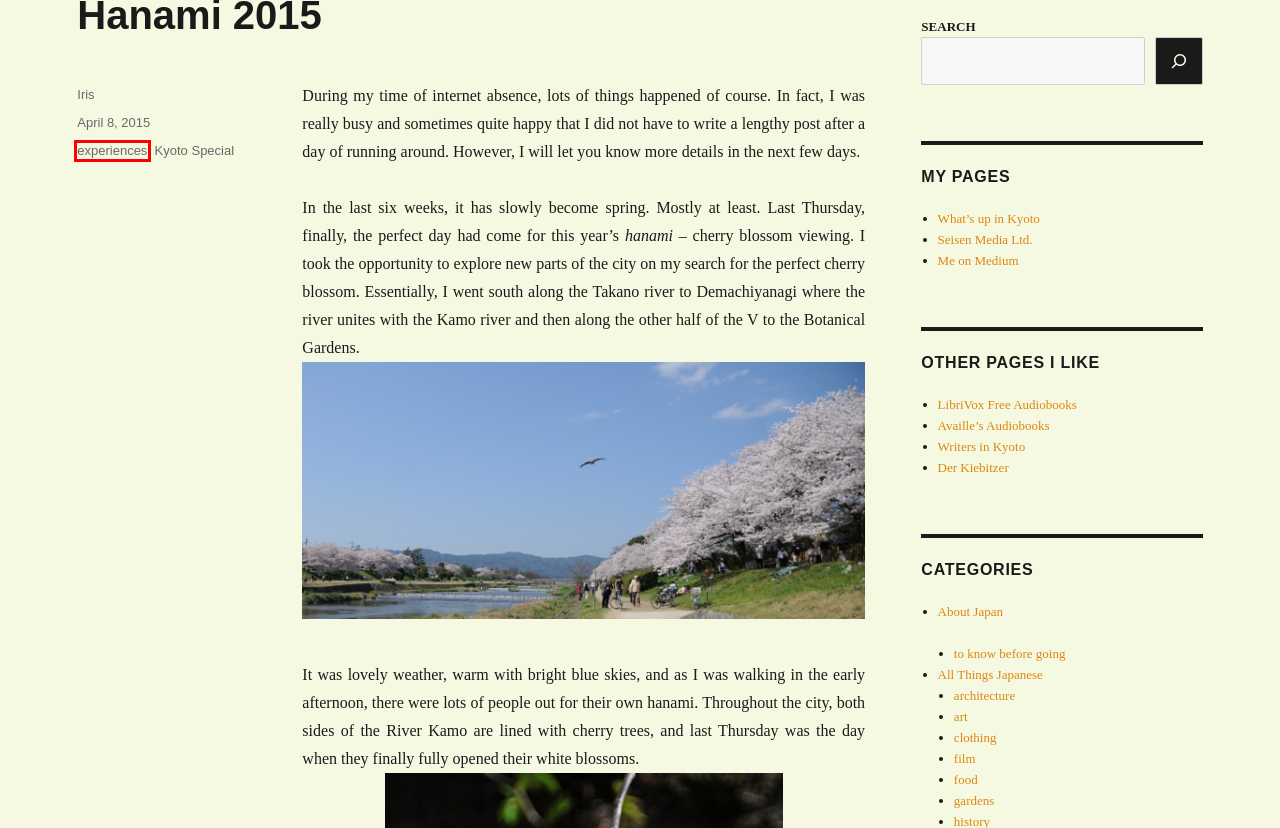Observe the screenshot of a webpage with a red bounding box around an element. Identify the webpage description that best fits the new page after the element inside the bounding box is clicked. The candidates are:
A. kiebitzer.at | Zurufe aus dem Ausland
B. Availle Audio - Giving Books a Voice - Main
C. clothing – goinggaijin.com
D. LibriVox  | free public domain audiobooks
E. Kyoto Special – goinggaijin.com
F. to know before going – goinggaijin.com
G. What's up in Kyoto Homepage
H. experiences – goinggaijin.com

H